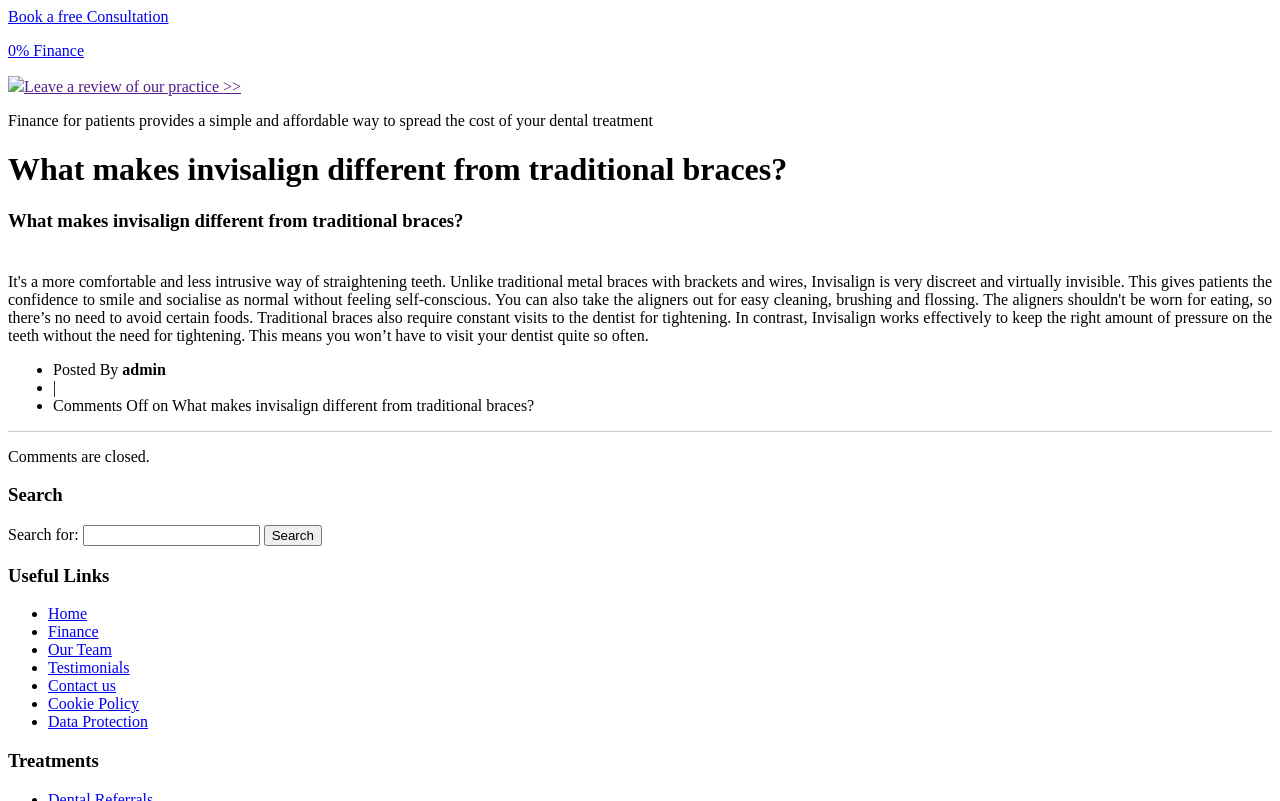Using the description: "0% Finance", identify the bounding box of the corresponding UI element in the screenshot.

[0.006, 0.052, 0.066, 0.074]